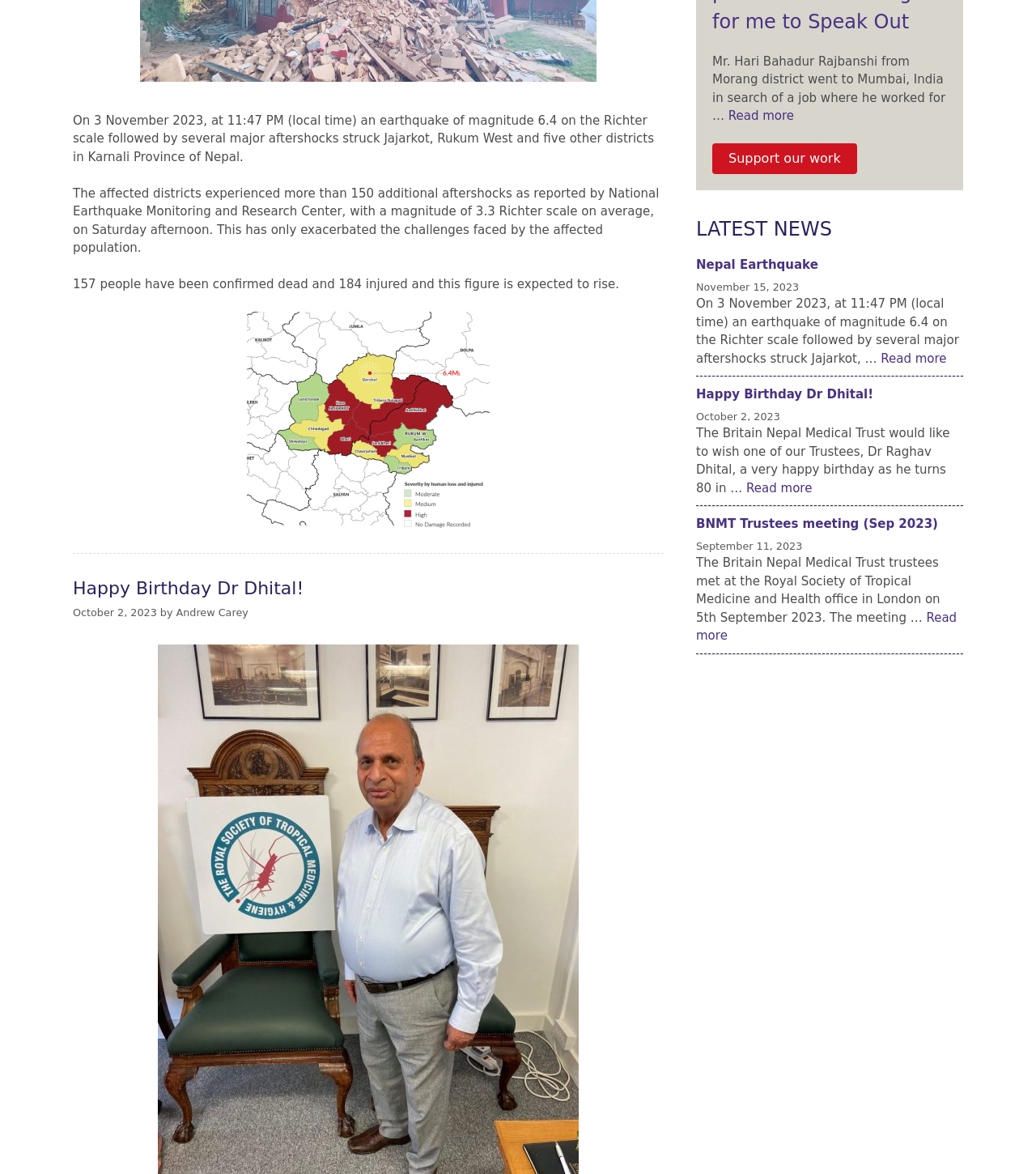Locate the bounding box of the UI element described in the following text: "Andrew Carey".

[0.17, 0.517, 0.24, 0.527]